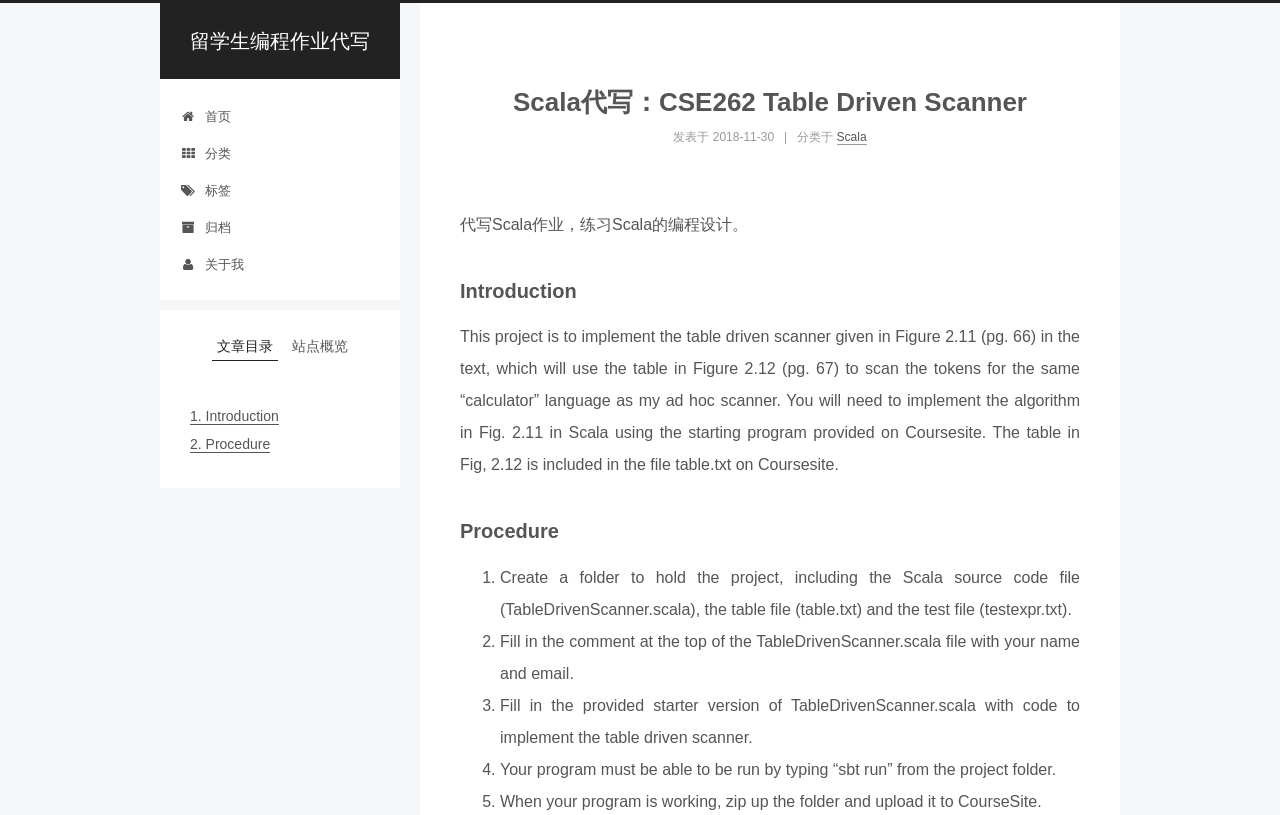Determine the coordinates of the bounding box that should be clicked to complete the instruction: "Click on the '1. Introduction' link". The coordinates should be represented by four float numbers between 0 and 1: [left, top, right, bottom].

[0.148, 0.501, 0.218, 0.521]